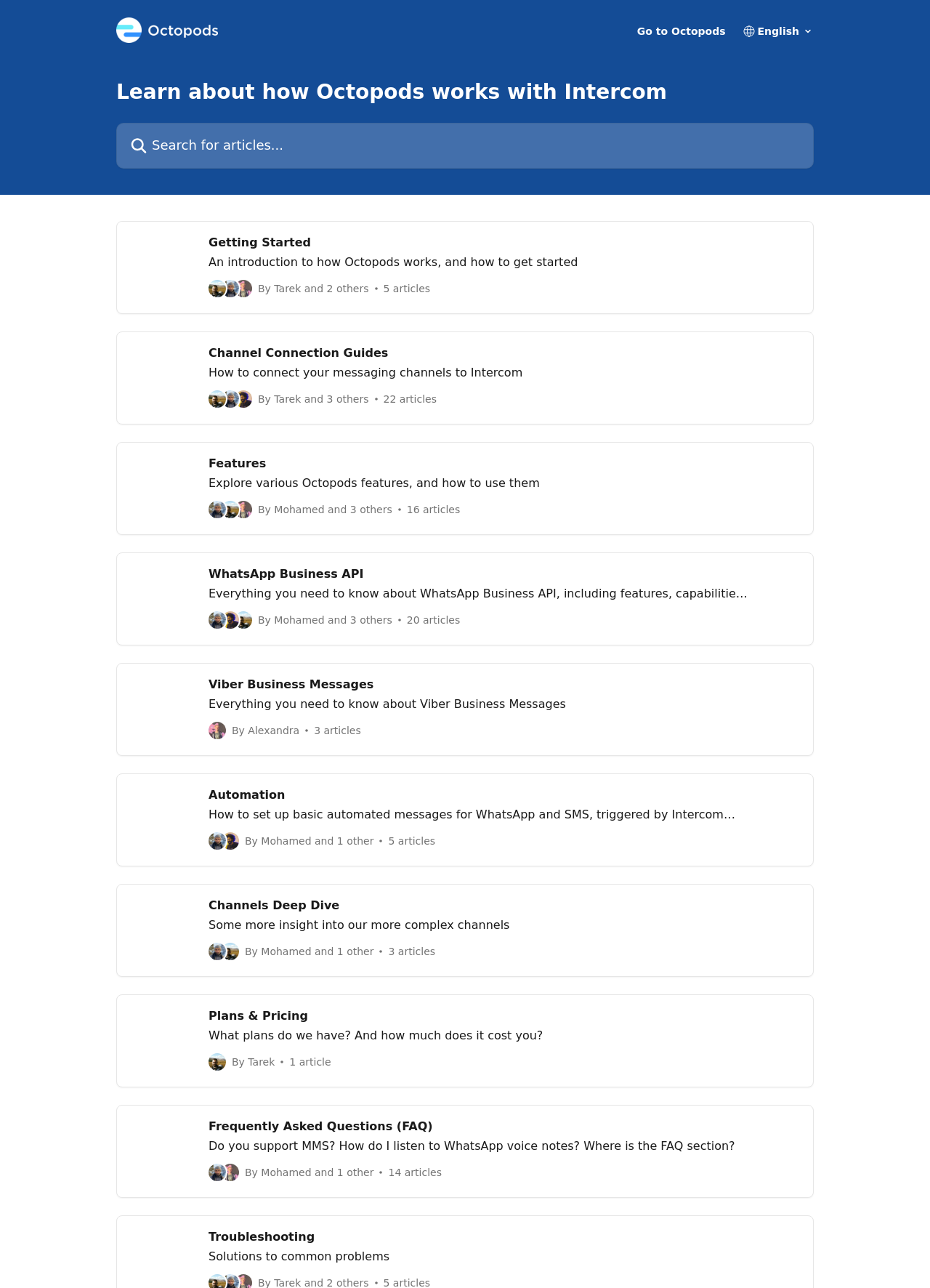Provide the bounding box coordinates for the area that should be clicked to complete the instruction: "Explore Octopods features".

[0.125, 0.343, 0.875, 0.415]